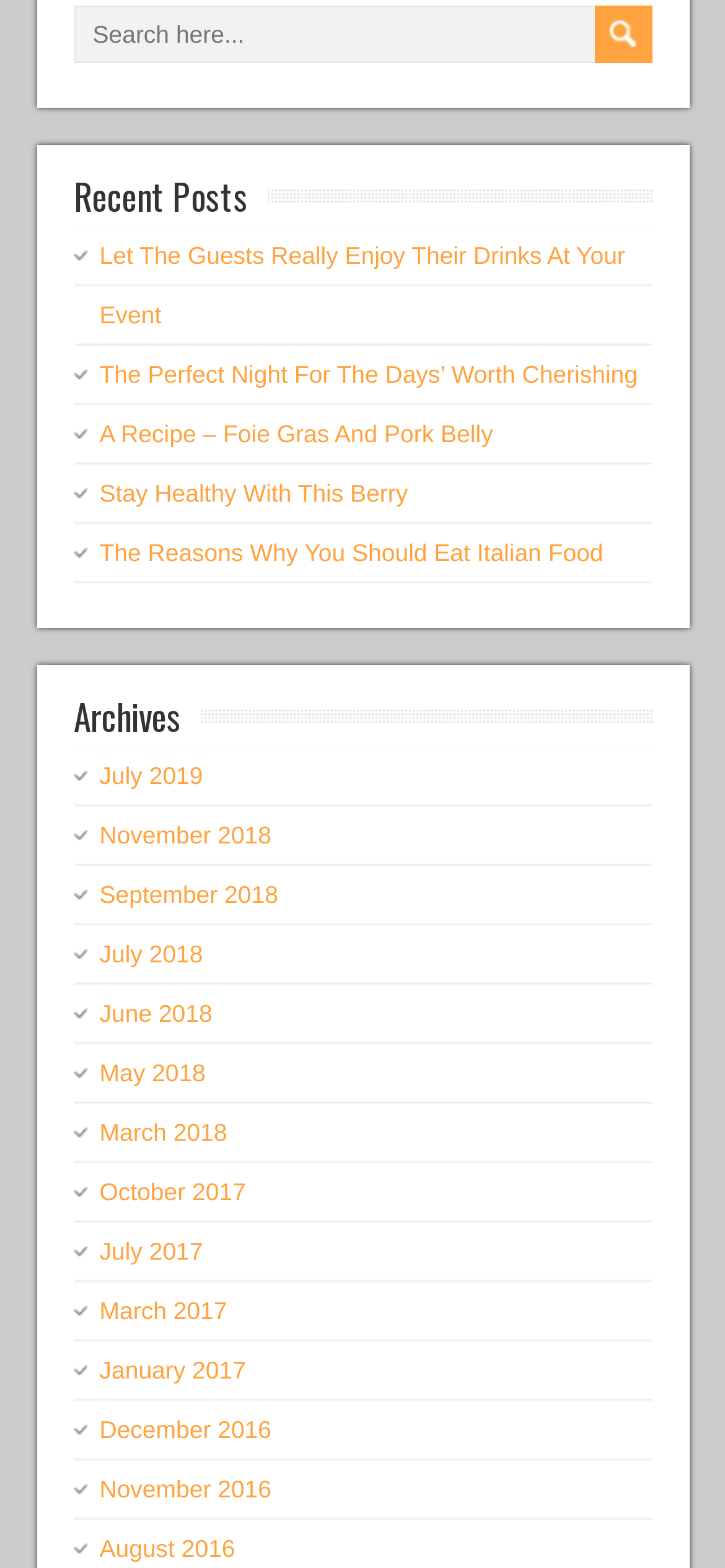Identify the bounding box coordinates for the region to click in order to carry out this instruction: "click send". Provide the coordinates using four float numbers between 0 and 1, formatted as [left, top, right, bottom].

[0.819, 0.004, 0.899, 0.04]